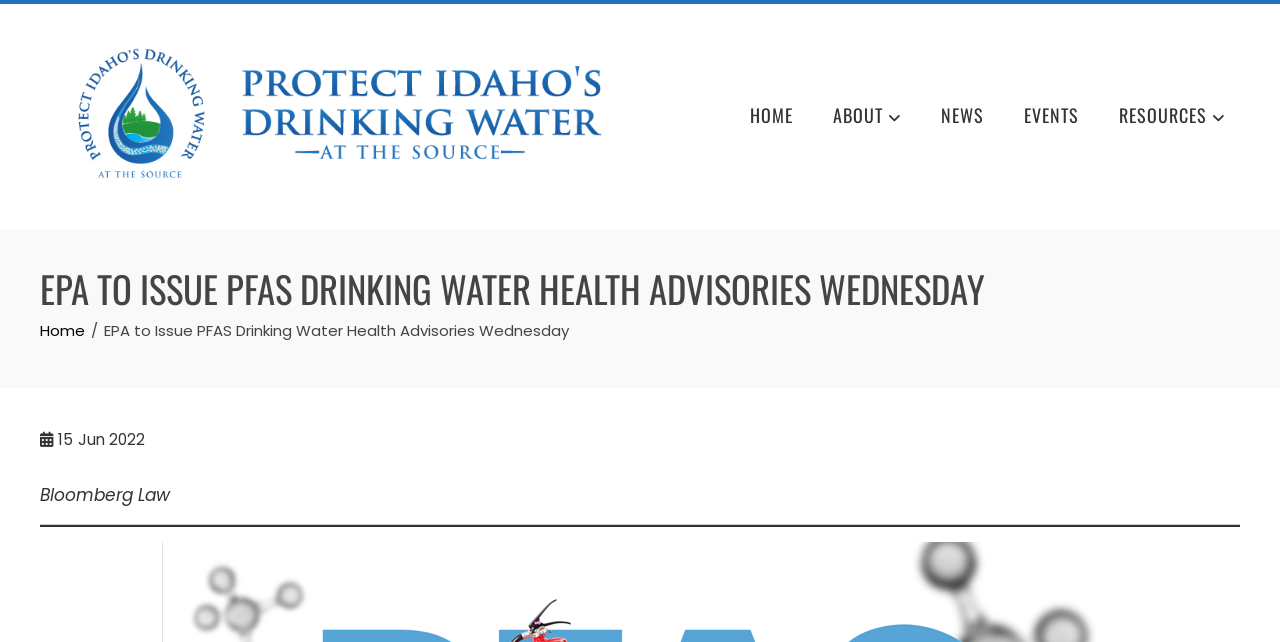Using details from the image, please answer the following question comprehensively:
What is the topic of the current article?

I inferred the topic of the current article by reading the heading 'EPA TO ISSUE PFAS DRINKING WATER HEALTH ADVISORIES WEDNESDAY' and understanding that it is the main topic of the webpage.